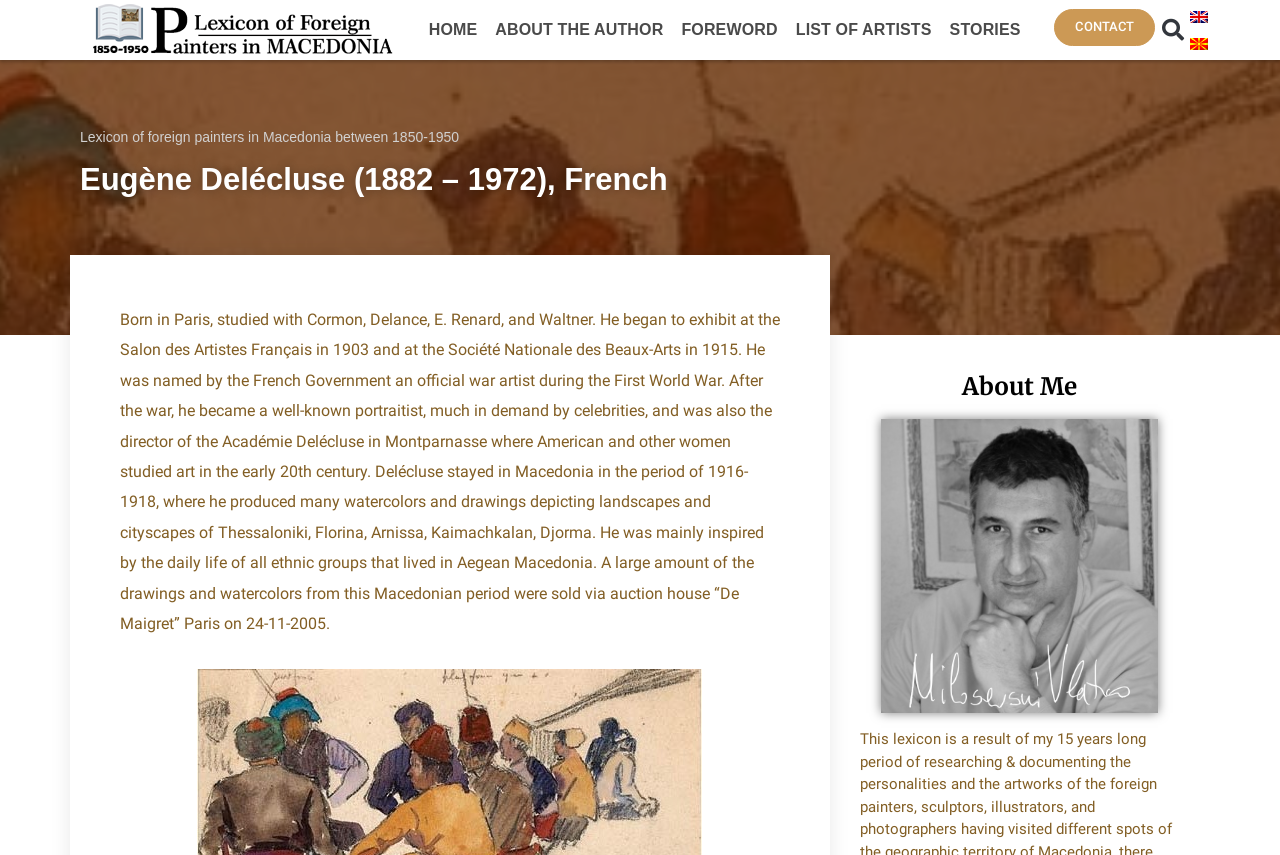Where did Eugène Delécluse study?
Look at the screenshot and respond with a single word or phrase.

Paris